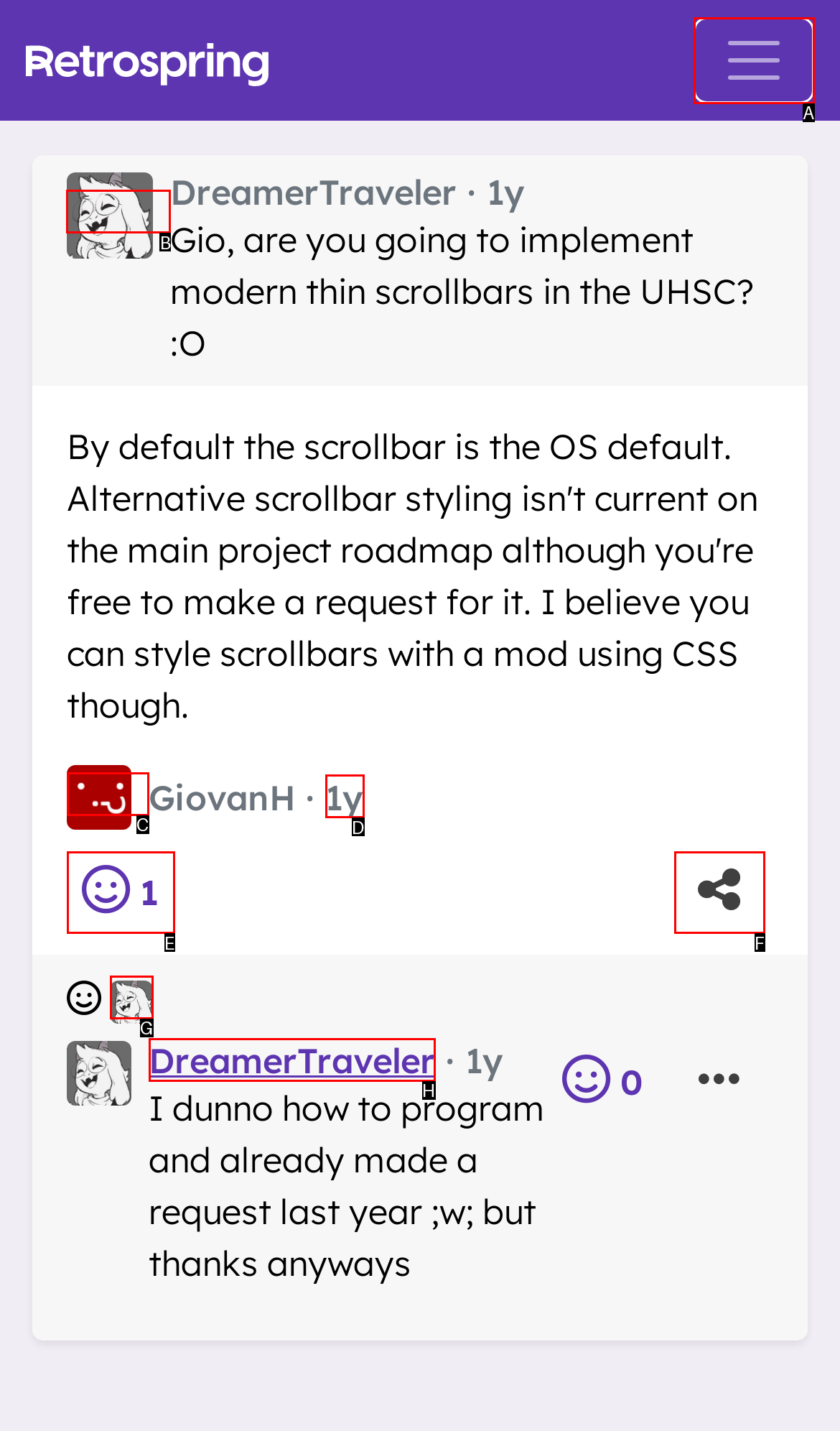Identify the correct UI element to click on to achieve the following task: View DreamerTraveler's profile Respond with the corresponding letter from the given choices.

B